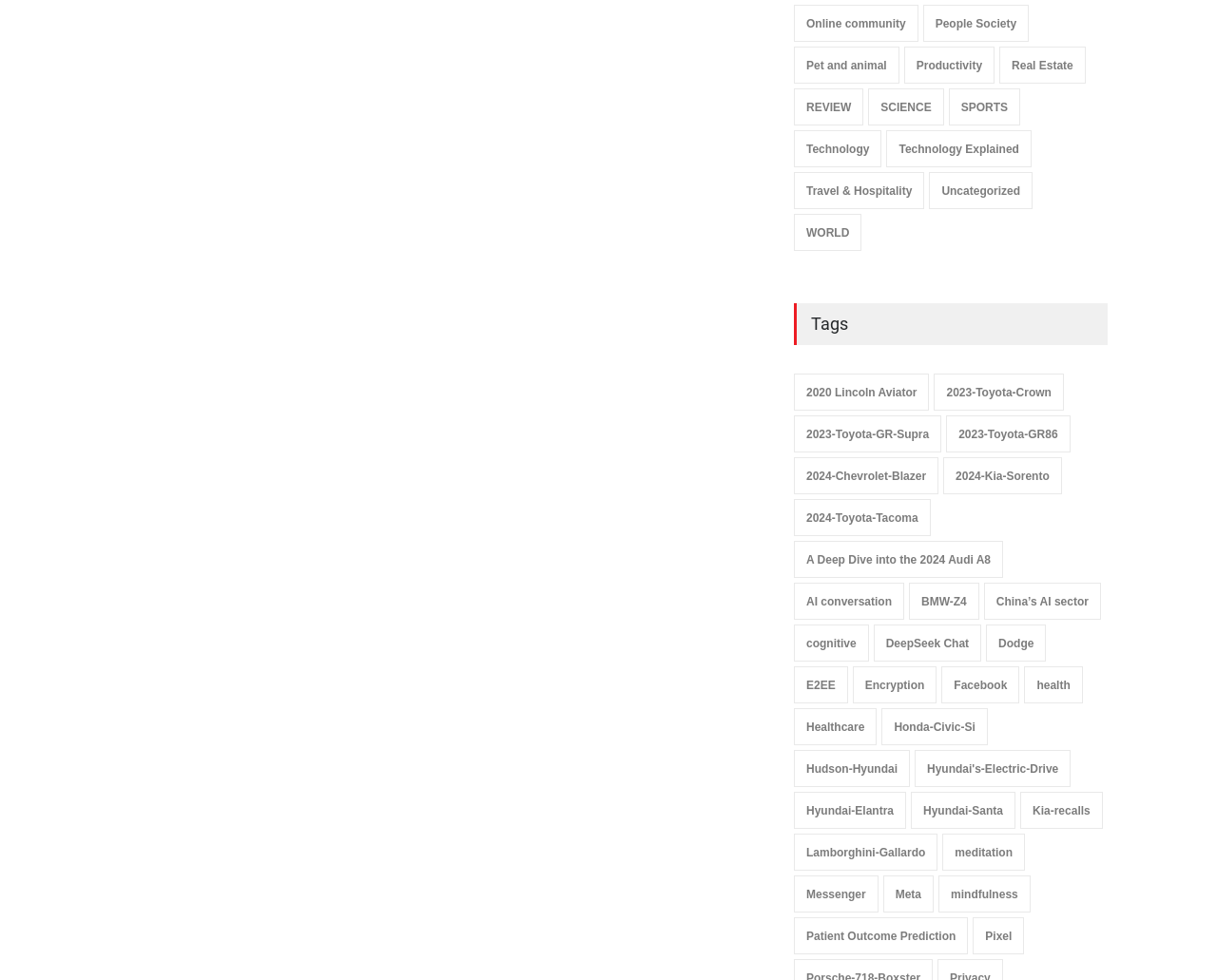How many links are in the 'SPORTS' category?
Please provide a single word or phrase based on the screenshot.

1